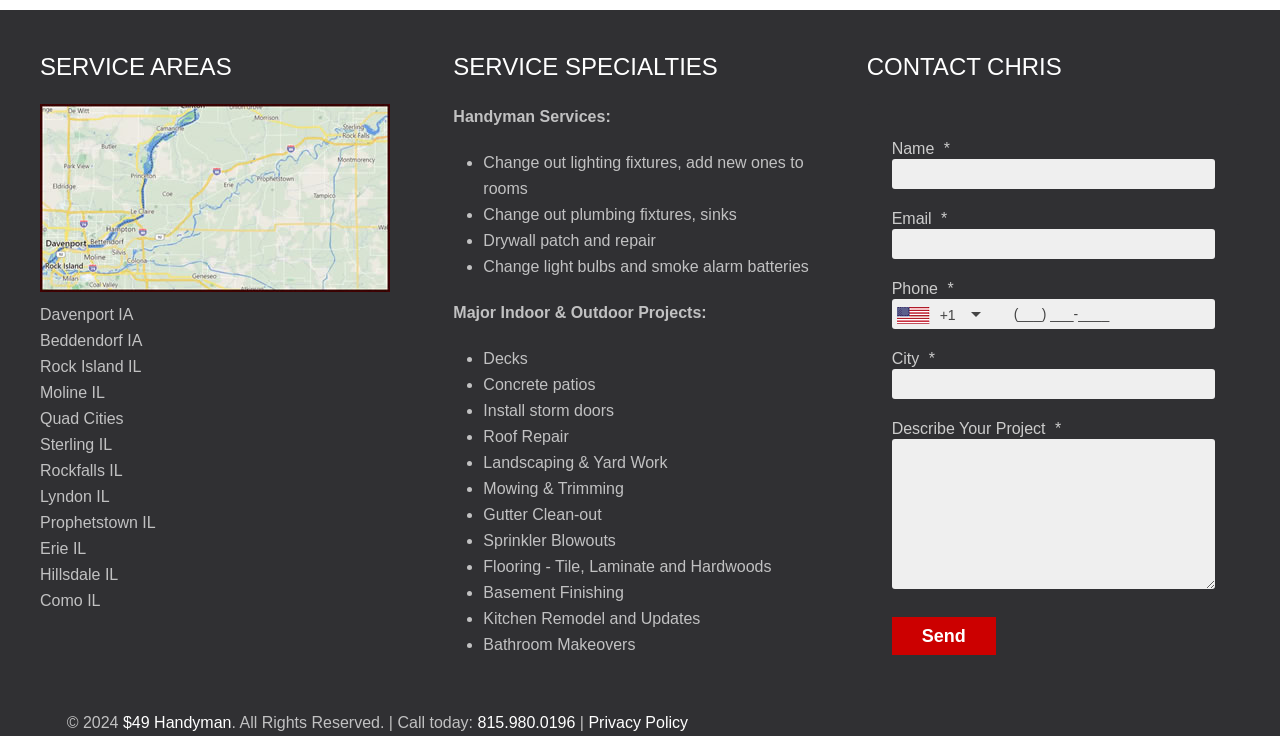Please identify the bounding box coordinates of the element I should click to complete this instruction: 'Click the $49 Handyman link'. The coordinates should be given as four float numbers between 0 and 1, like this: [left, top, right, bottom].

[0.096, 0.97, 0.181, 0.993]